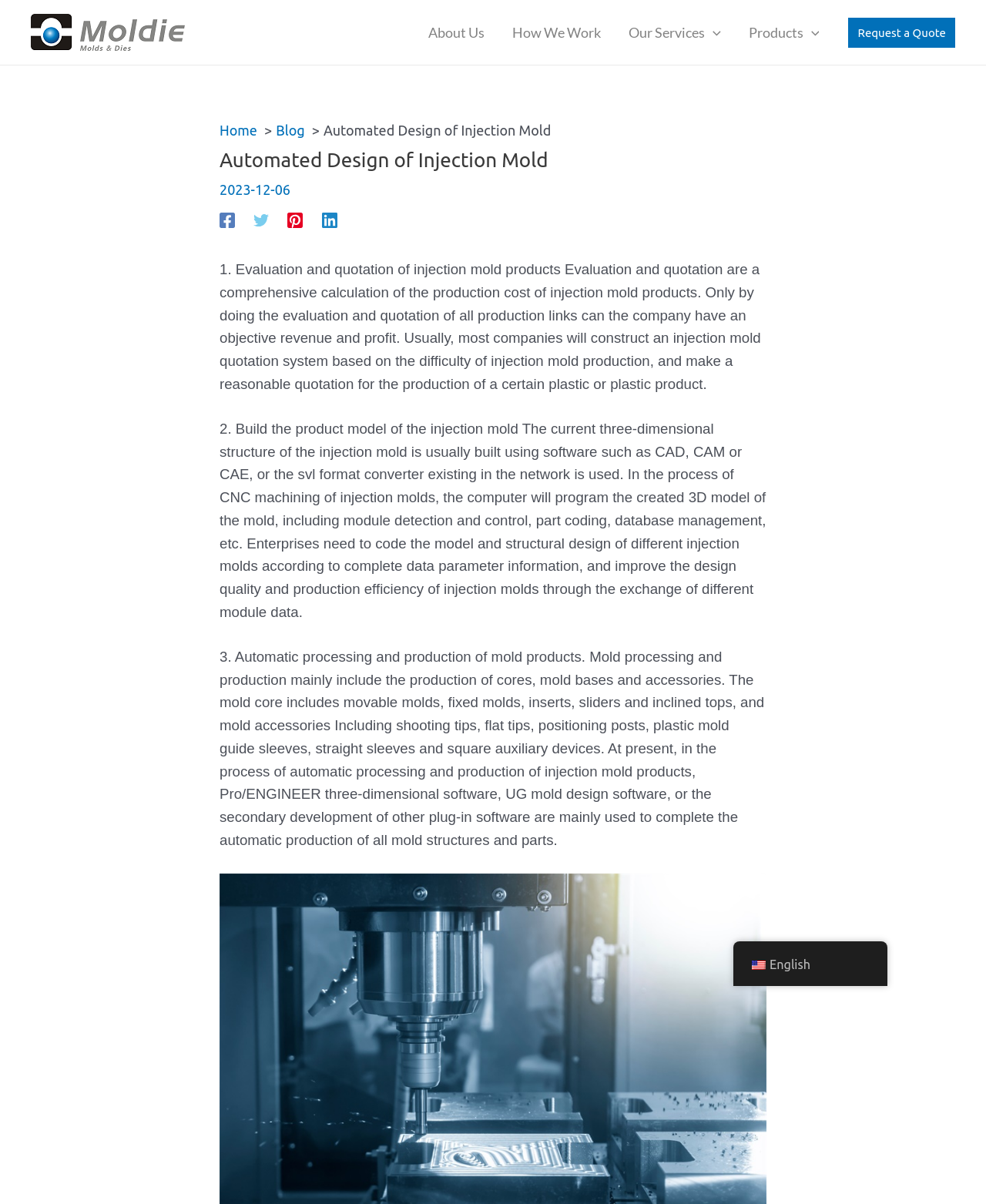Identify and extract the main heading of the webpage.

Automated Design of Injection Mold